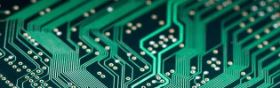Explain in detail what you see in the image.

This image showcases a close-up view of a printed circuit board (PCB), highlighting the intricate network of green circuit pathways interwoven with tiny metallic pads and points of connection. The bright green color of the circuit design contrasts sharply with the dark background, emphasizing the detailed layout of electrical pathways. This visual representation underscores the precision and complexity involved in PCB manufacturing, showcasing how multiple components interconnect to facilitate electronic functions. The carefully arranged pathways reflect a significant aspect of modern technology, where efficient design and function interplay seamlessly.